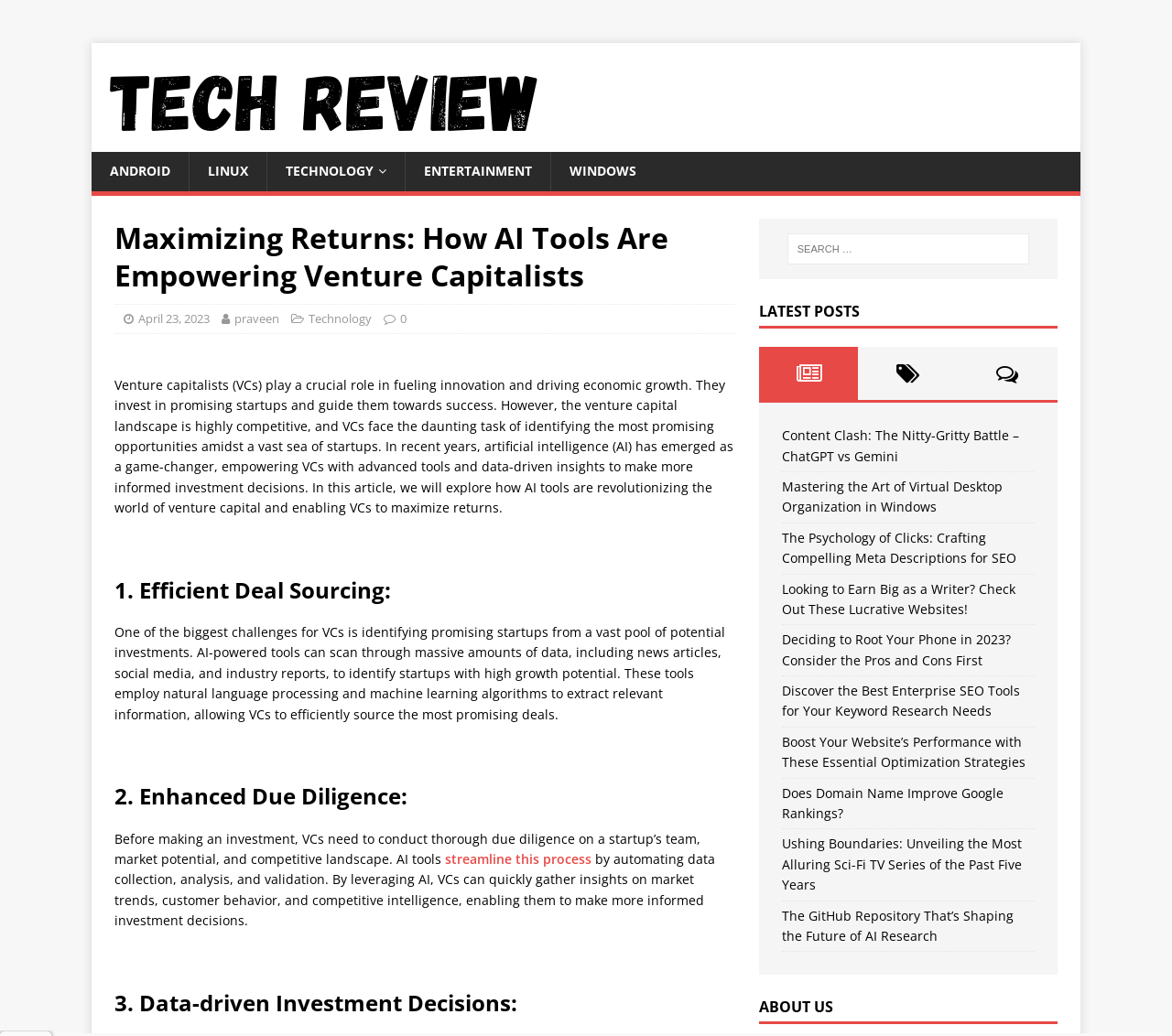Identify the bounding box coordinates for the element you need to click to achieve the following task: "Search for something". Provide the bounding box coordinates as four float numbers between 0 and 1, in the form [left, top, right, bottom].

[0.647, 0.211, 0.902, 0.27]